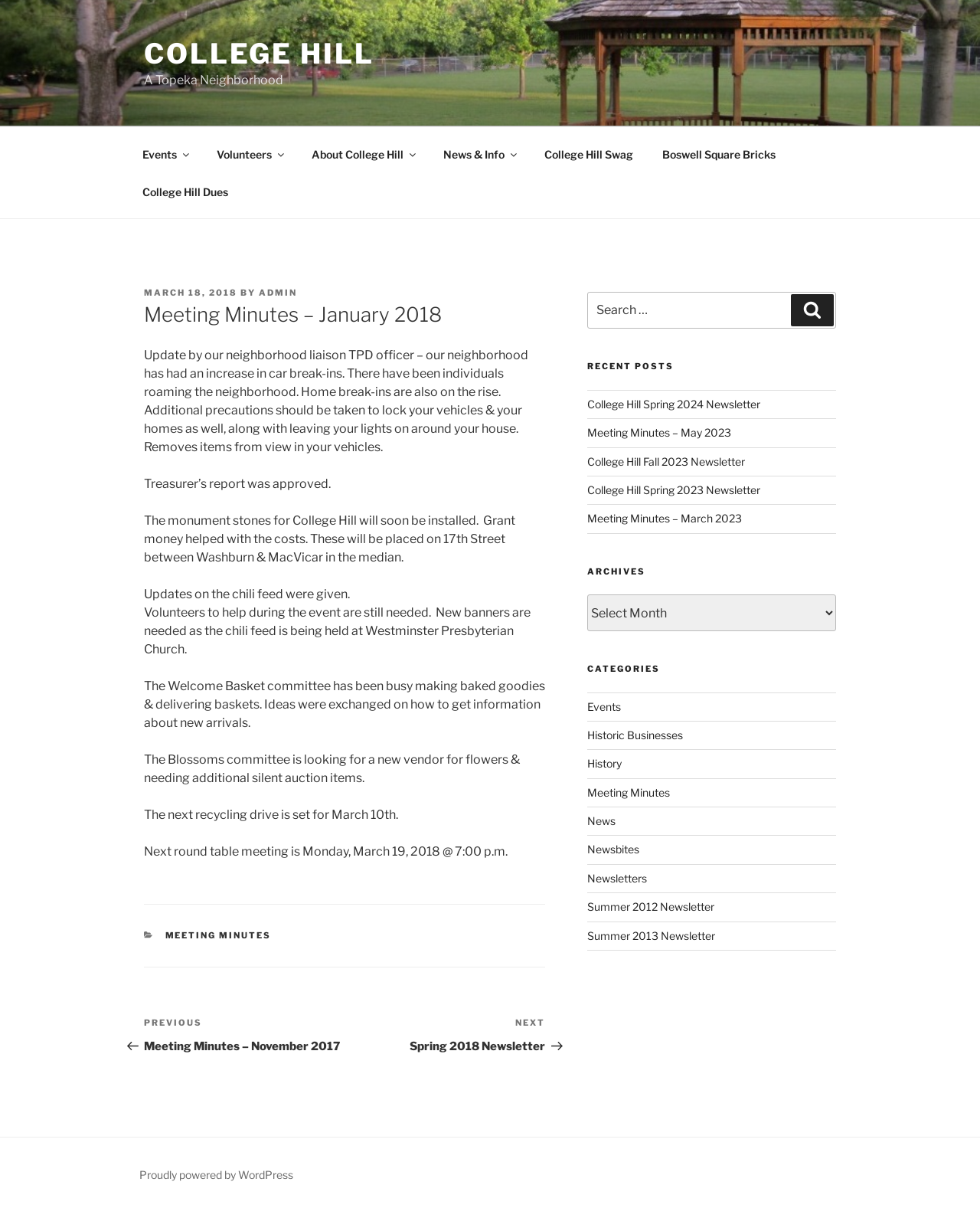Please identify the bounding box coordinates of the element that needs to be clicked to perform the following instruction: "Click on the 'Events' link".

[0.131, 0.112, 0.205, 0.143]